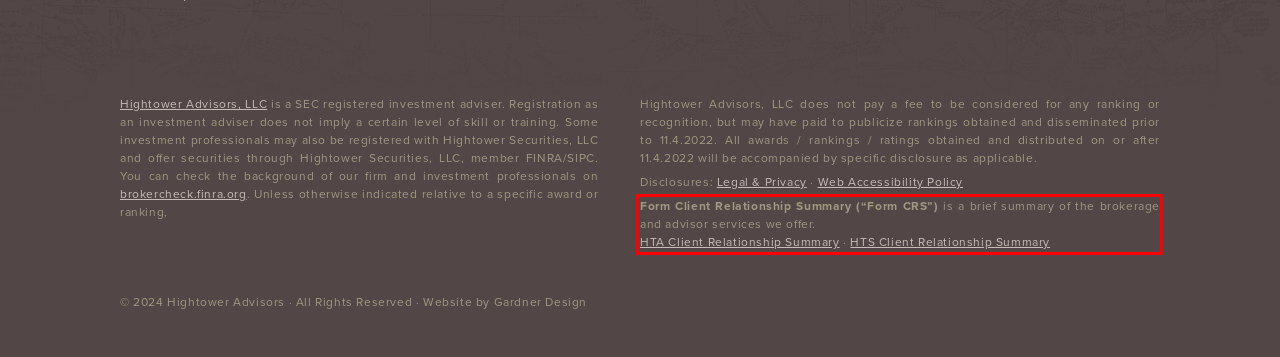By examining the provided screenshot of a webpage, recognize the text within the red bounding box and generate its text content.

Form Client Relationship Summary (“Form CRS”) is a brief summary of the brokerage and advisor services we offer. HTA Client Relationship Summary · HTS Client Relationship Summary